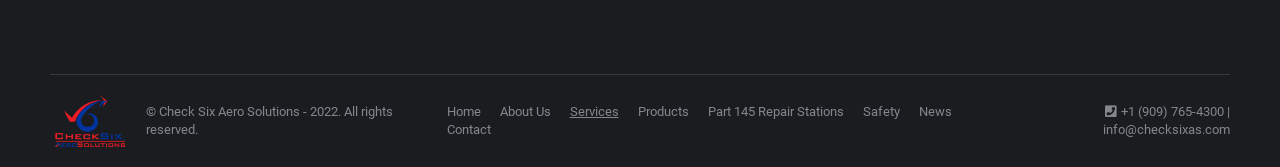From the element description: "Part 145 Repair Stations", extract the bounding box coordinates of the UI element. The coordinates should be expressed as four float numbers between 0 and 1, in the order [left, top, right, bottom].

[0.553, 0.618, 0.659, 0.727]